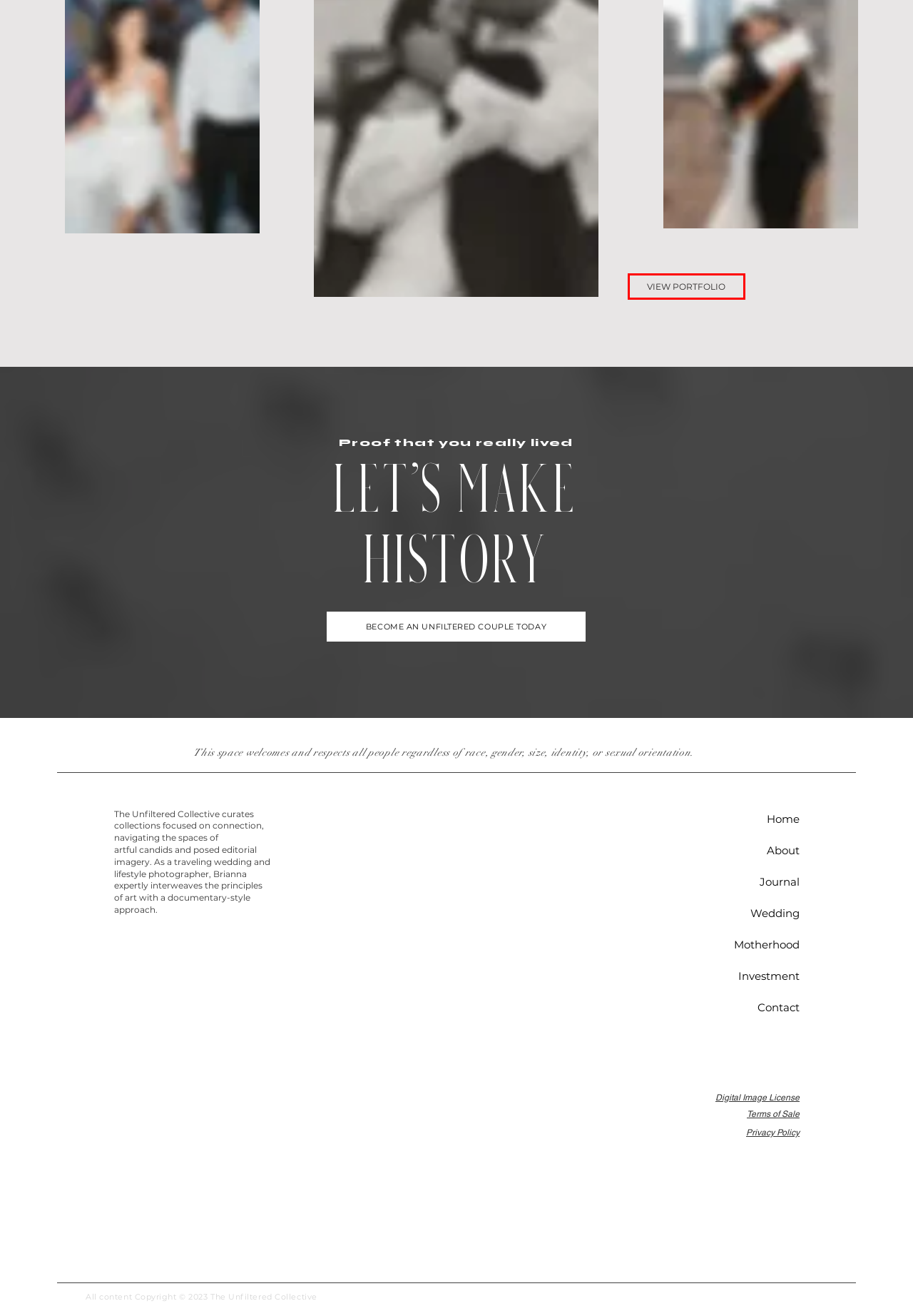Given a webpage screenshot with a UI element marked by a red bounding box, choose the description that best corresponds to the new webpage that will appear after clicking the element. The candidates are:
A. Motherhood | Wedding Photographer
B. city photoshoot | Wedding Photographer
C. About | Wedding Photographer
D. Contact | Wedding Photographer
E. Digital Image License | Wedding Photographer
F. Privacy Policy | Wedding Photographer
G. Terms of Sale | Wedding Photographer
H. Wedding | Wedding Photographer

B